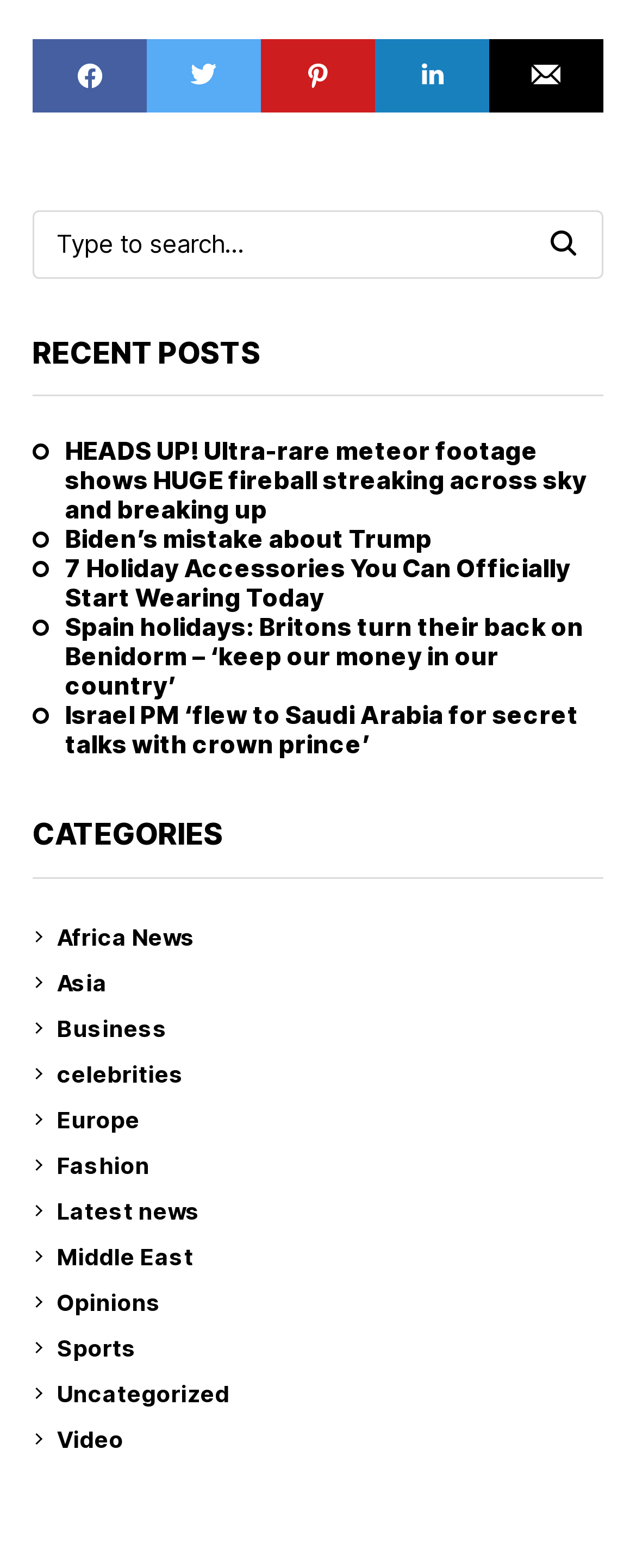Identify the bounding box coordinates of the region that should be clicked to execute the following instruction: "Read the latest news".

[0.09, 0.761, 0.949, 0.783]